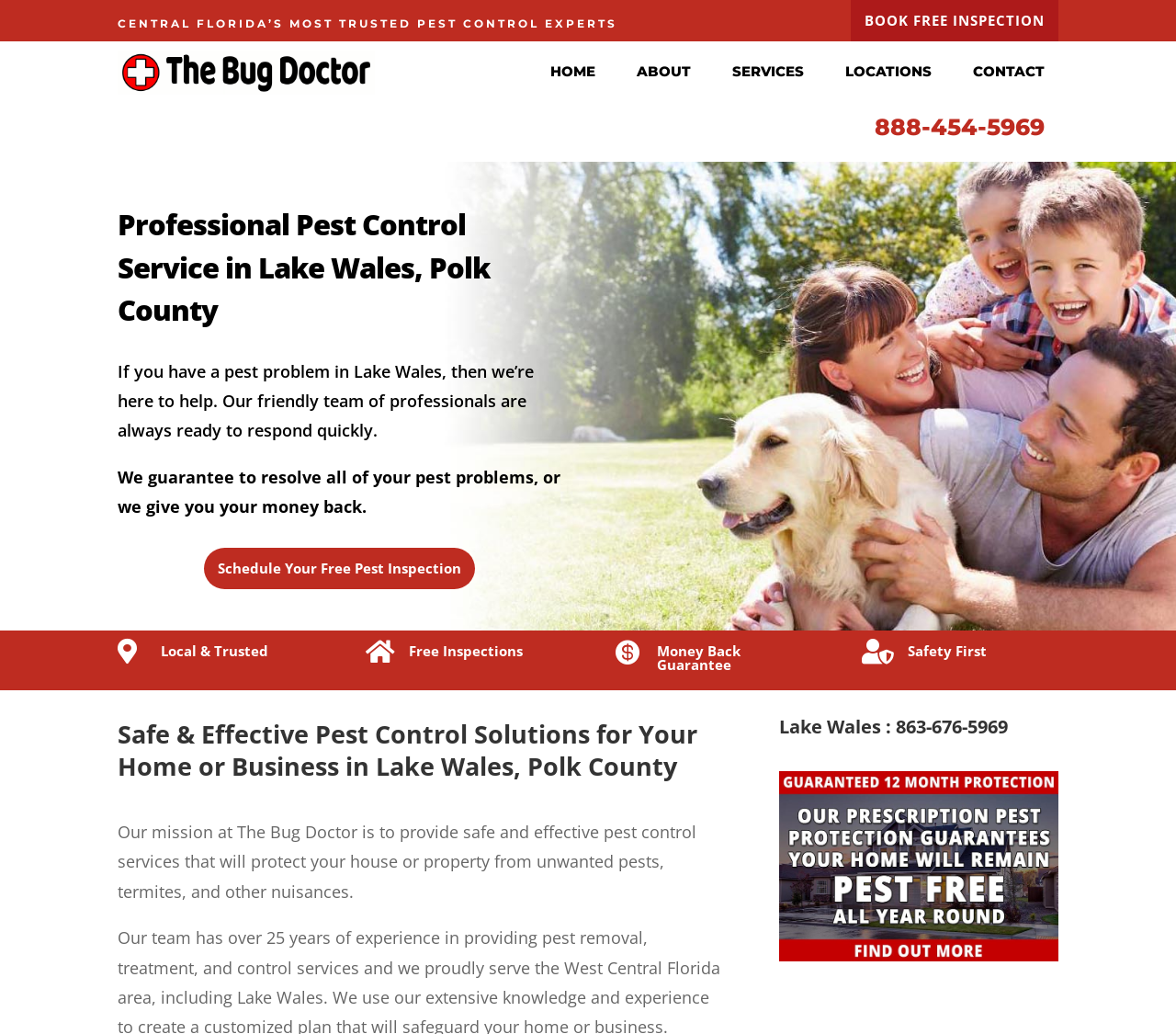What is the purpose of the pest control service?
Answer the question with detailed information derived from the image.

The purpose of the pest control service can be inferred from the heading 'Safe & Effective Pest Control Solutions for Your Home or Business in Lake Wales, Polk County' which indicates that the service aims to provide safe and effective solutions to protect homes and businesses from pests and other nuisances.